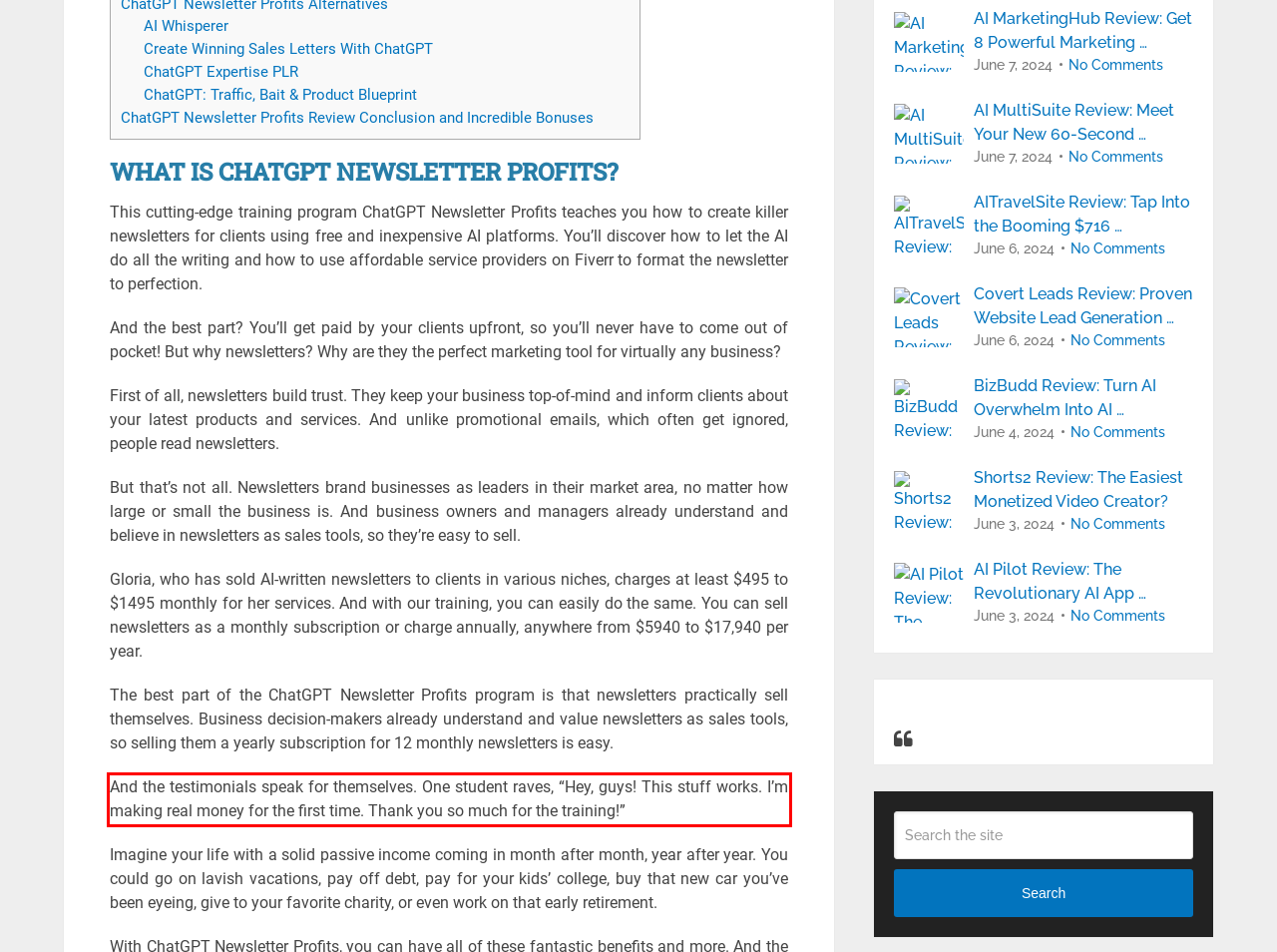Please identify and extract the text content from the UI element encased in a red bounding box on the provided webpage screenshot.

And the testimonials speak for themselves. One student raves, “Hey, guys! This stuff works. I’m making real money for the first time. Thank you so much for the training!”